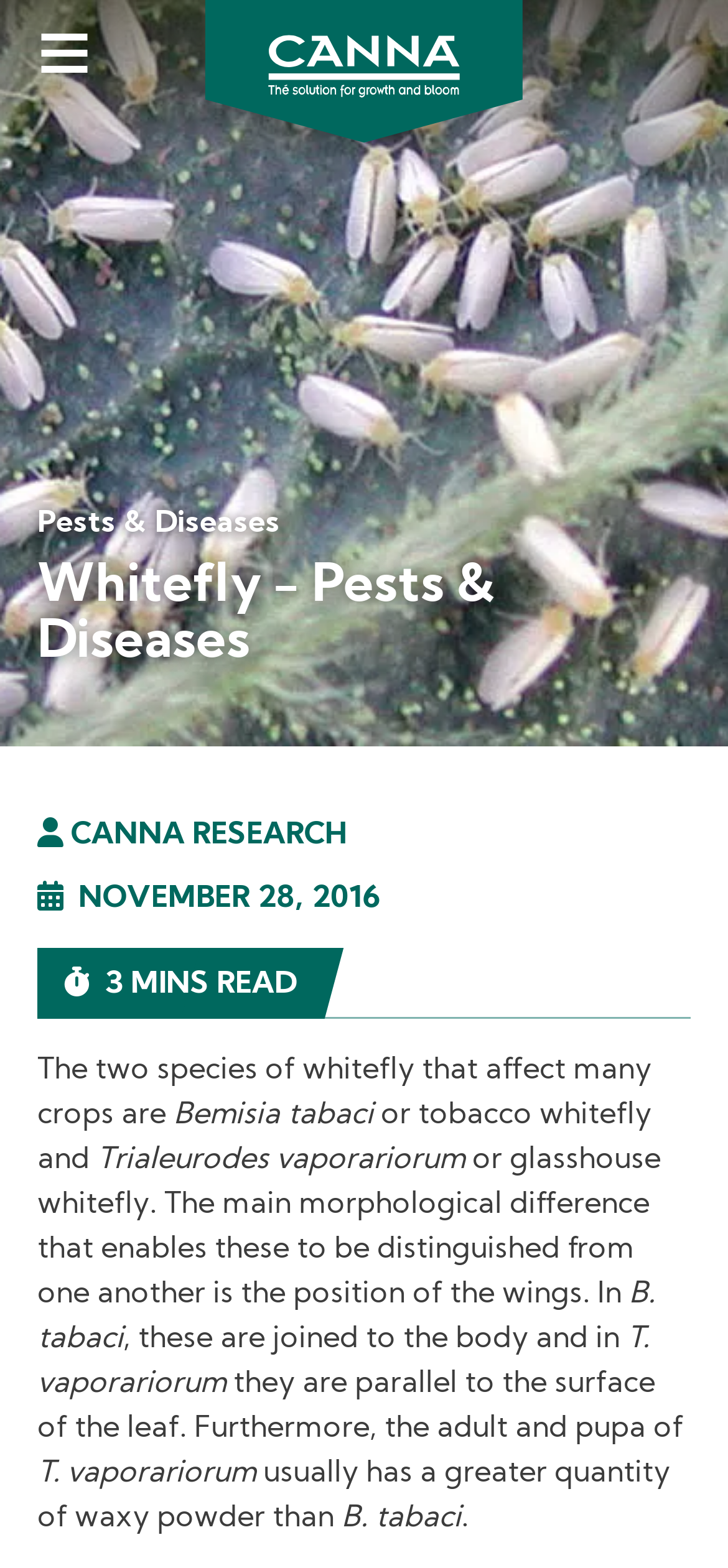What is the characteristic of the adult and pupa of Trialeurodes vaporariorum? Based on the screenshot, please respond with a single word or phrase.

More waxy powder